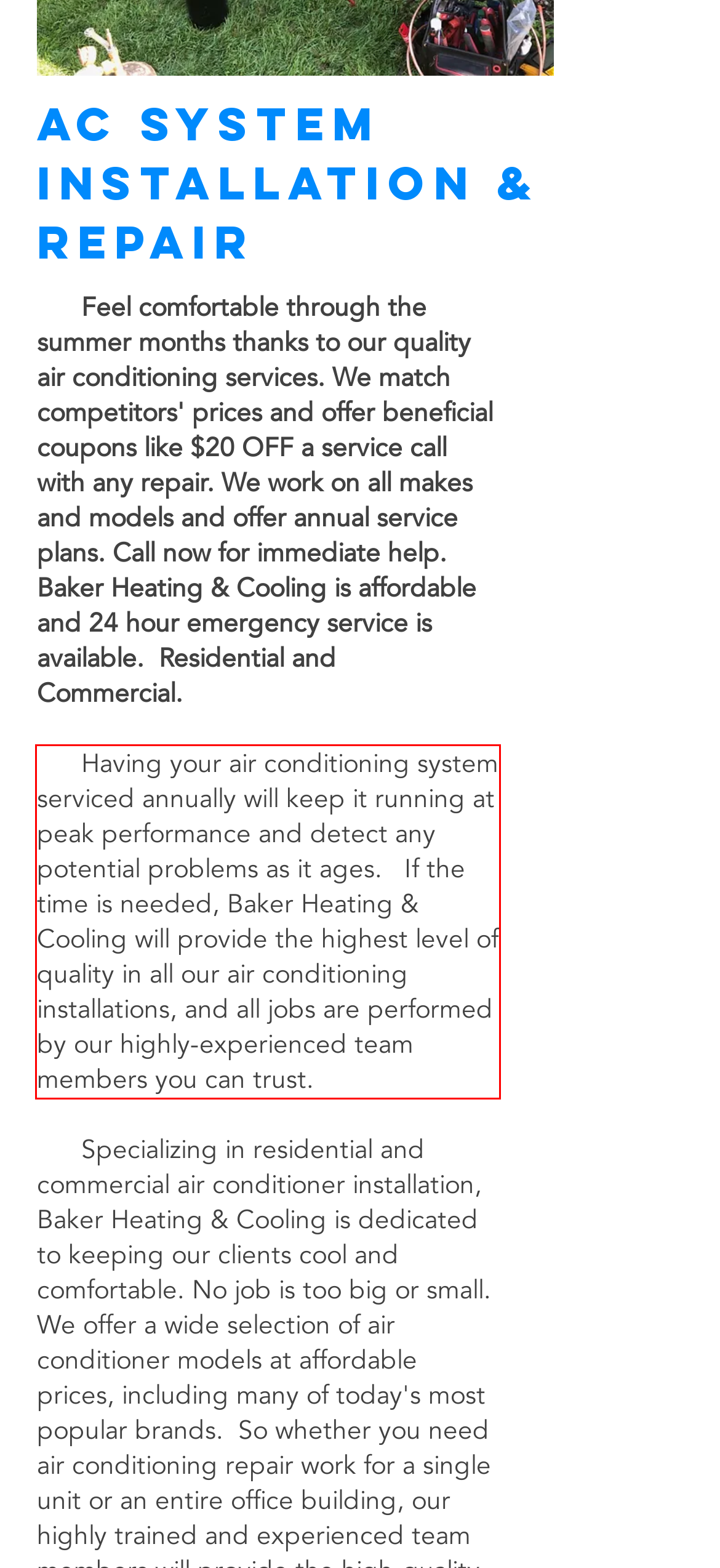Extract and provide the text found inside the red rectangle in the screenshot of the webpage.

Having your air conditioning system serviced annually will keep it running at peak performance and detect any potential problems as it ages. If the time is needed, Baker Heating & Cooling will provide the highest level of quality in all our air conditioning installations, and all jobs are performed by our highly-experienced team members you can trust.